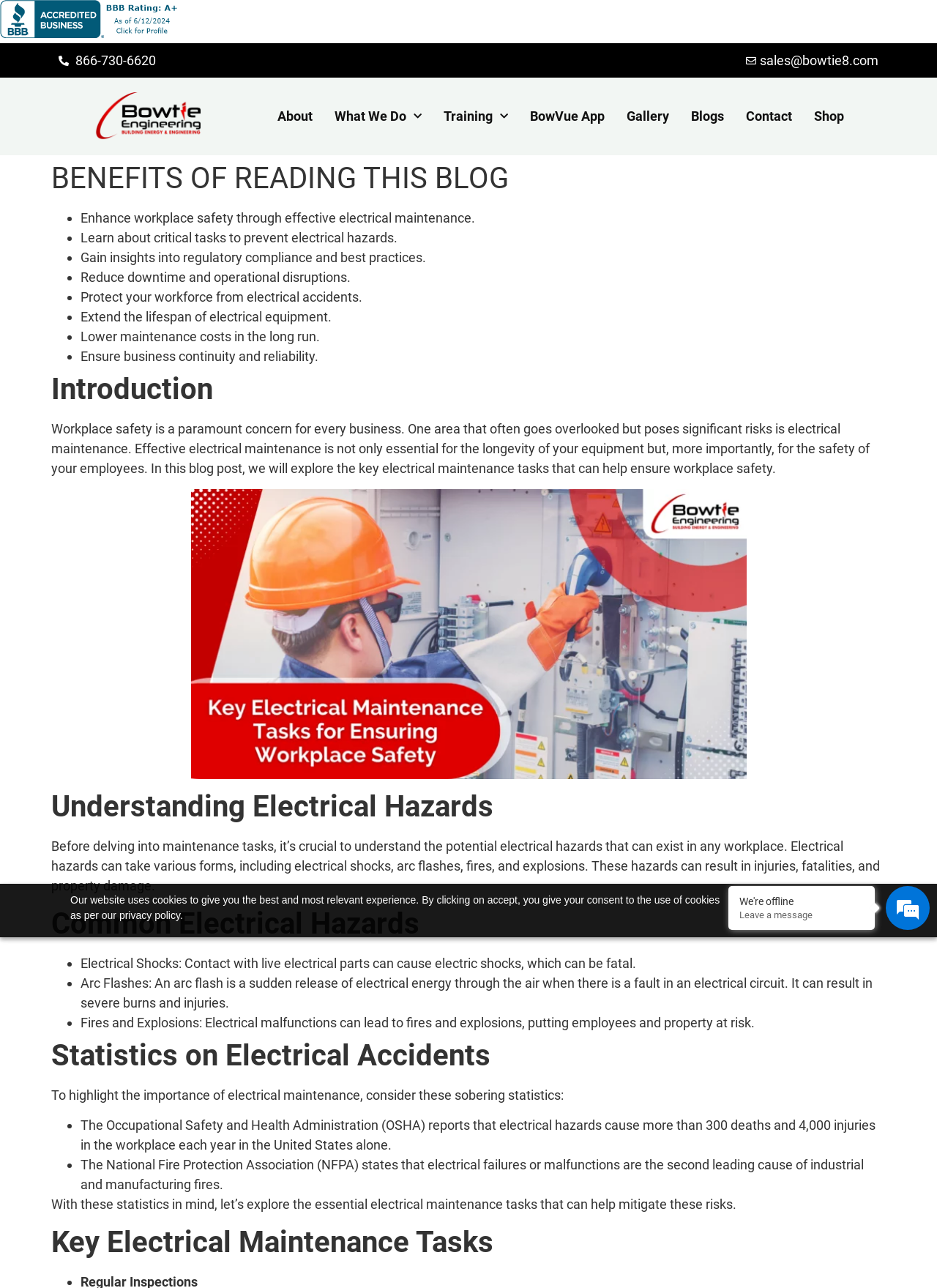What is the main topic of this webpage?
Please provide a comprehensive answer based on the contents of the image.

Based on the webpage content, it appears that the main topic is discussing key electrical maintenance tasks to ensure workplace safety, reduce downtime, and protect the workforce.